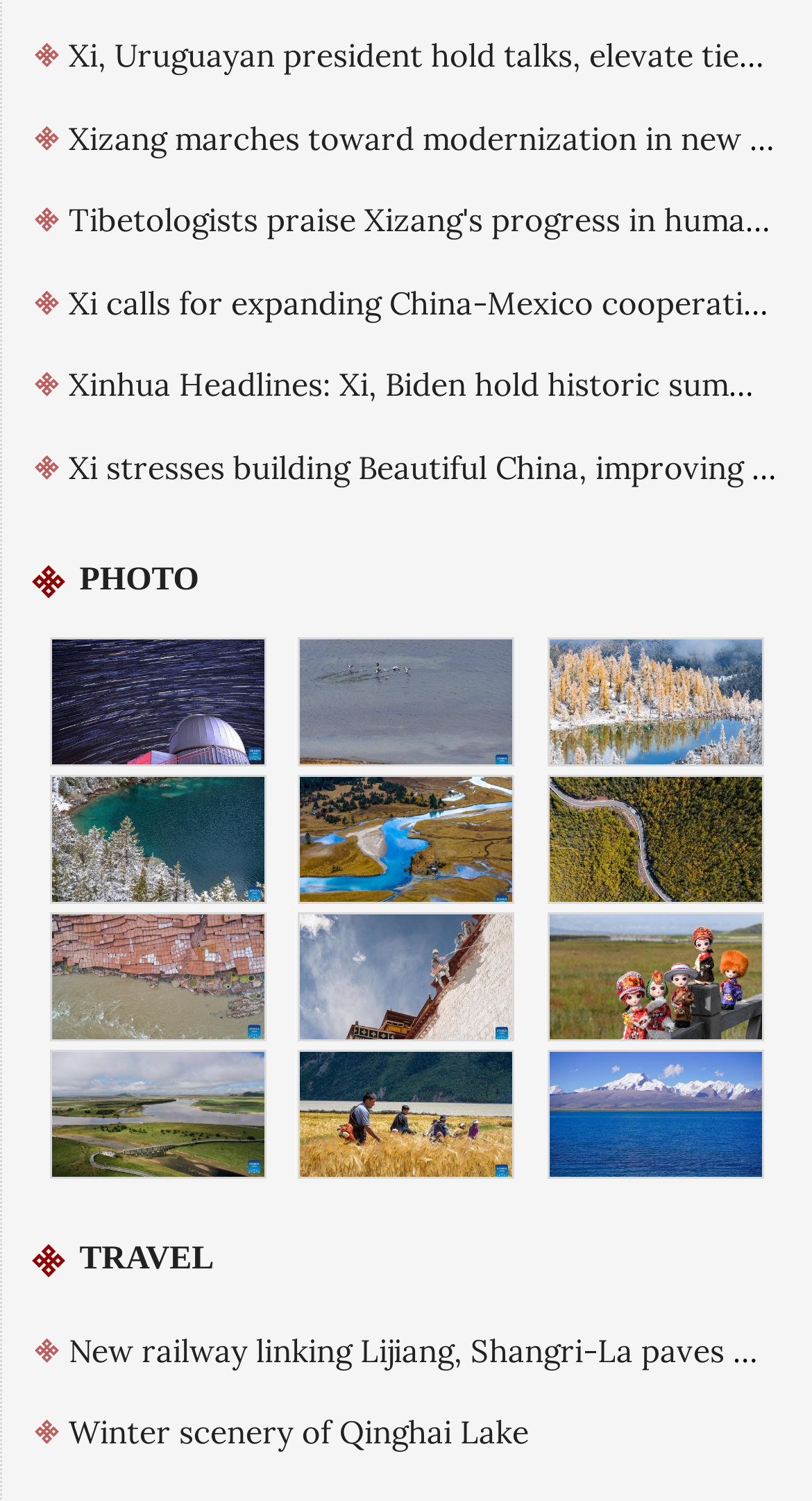Examine the screenshot and answer the question in as much detail as possible: What is the location of the Milky Way image?

The image with the description 'Milky Way illuminates night sky in Ngari Prefecture, SW China' is located in the section with the heading 'PHOTO', so the location of the Milky Way image is Ngari Prefecture, SW China.